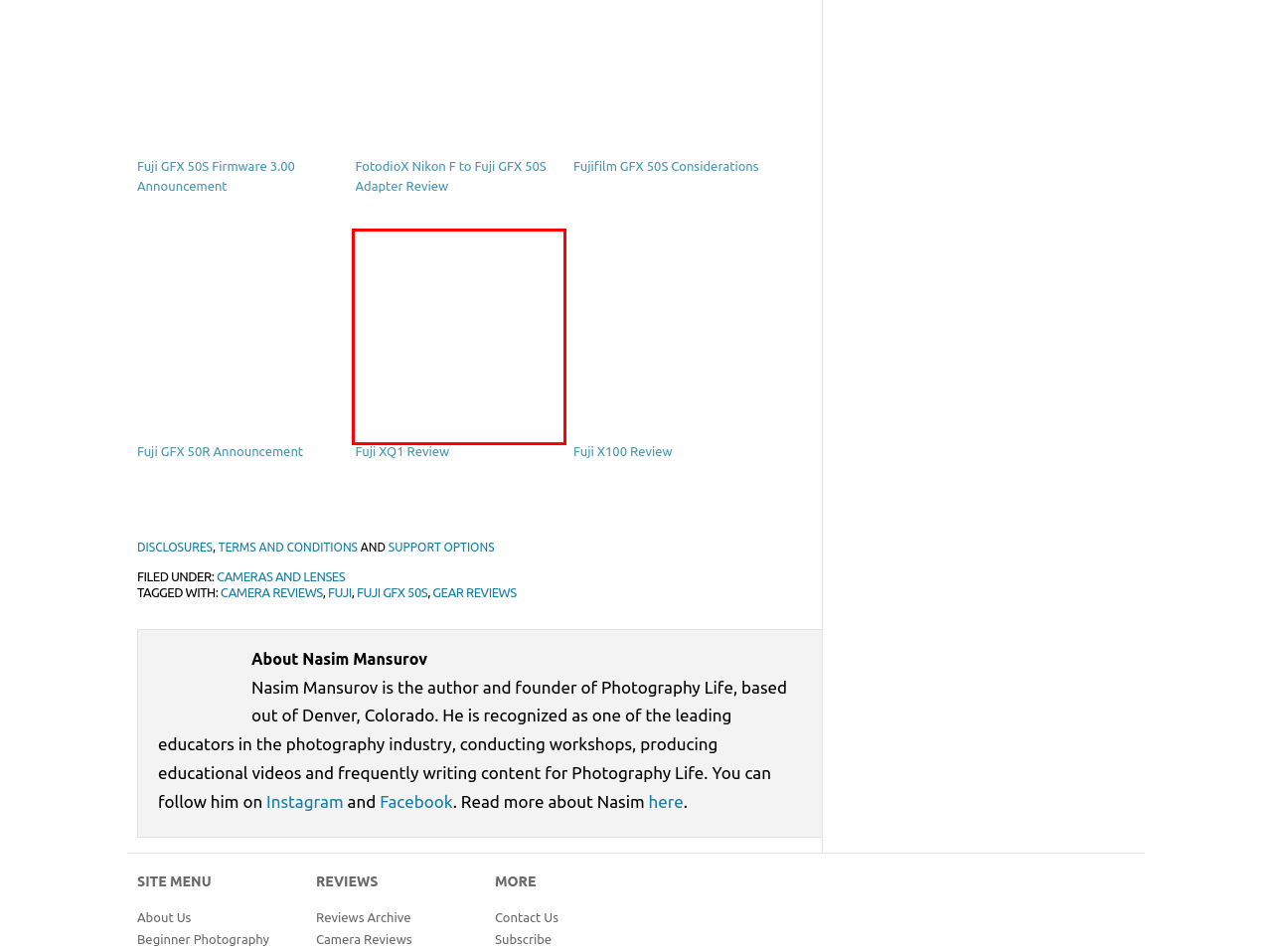You are given a screenshot of a webpage with a red rectangle bounding box. Choose the best webpage description that matches the new webpage after clicking the element in the bounding box. Here are the candidates:
A. Fuji XQ1 Review
B. Fuji X100 Review
C. - Photography Life
D. Contact Us - Photography Life
E. Terms and Conditions
F. Disclosures - Photography Life
G. Fuji GFX 50R Announcement
H. Support Us - Photography Life

A